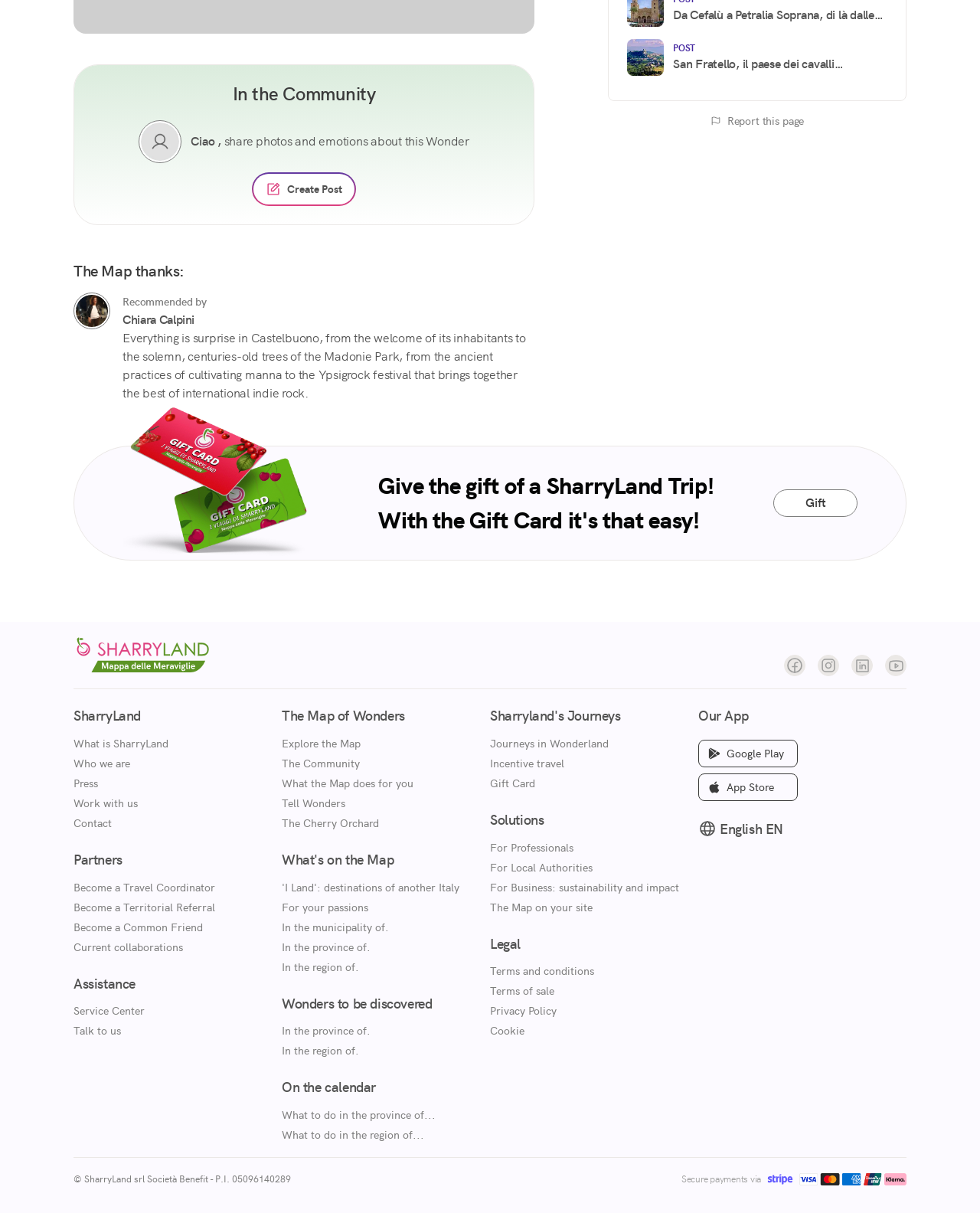Using the webpage screenshot, locate the HTML element that fits the following description and provide its bounding box: "Journeys in Wonderland".

[0.5, 0.605, 0.712, 0.621]